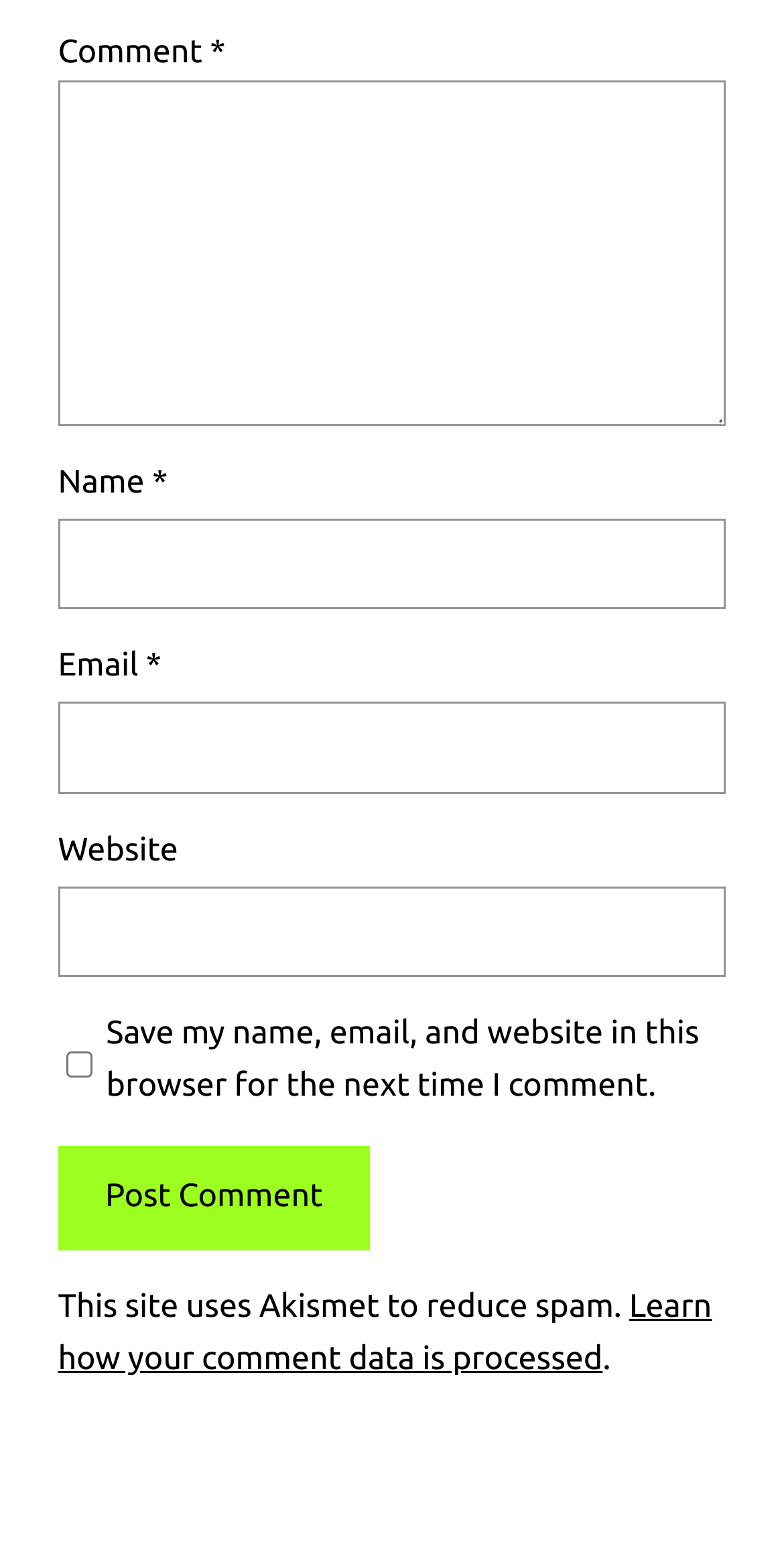What is the button at the bottom of the form for?
Please elaborate on the answer to the question with detailed information.

The button at the bottom of the form is labeled 'Post Comment', suggesting that its purpose is to submit the user's comment for posting.